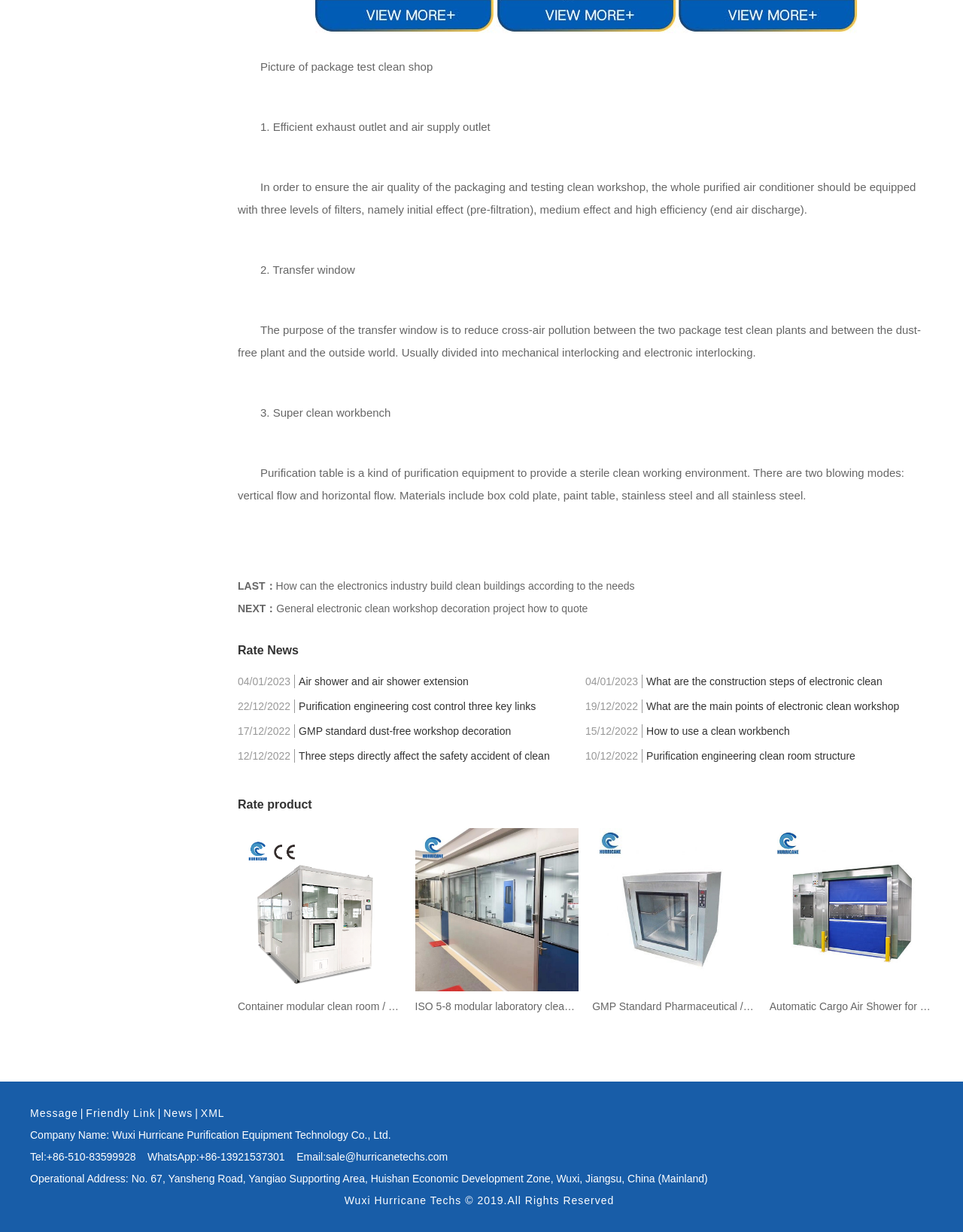Please find the bounding box coordinates of the section that needs to be clicked to achieve this instruction: "Click the link to learn about how the electronics industry can build clean buildings according to the needs".

[0.286, 0.47, 0.659, 0.48]